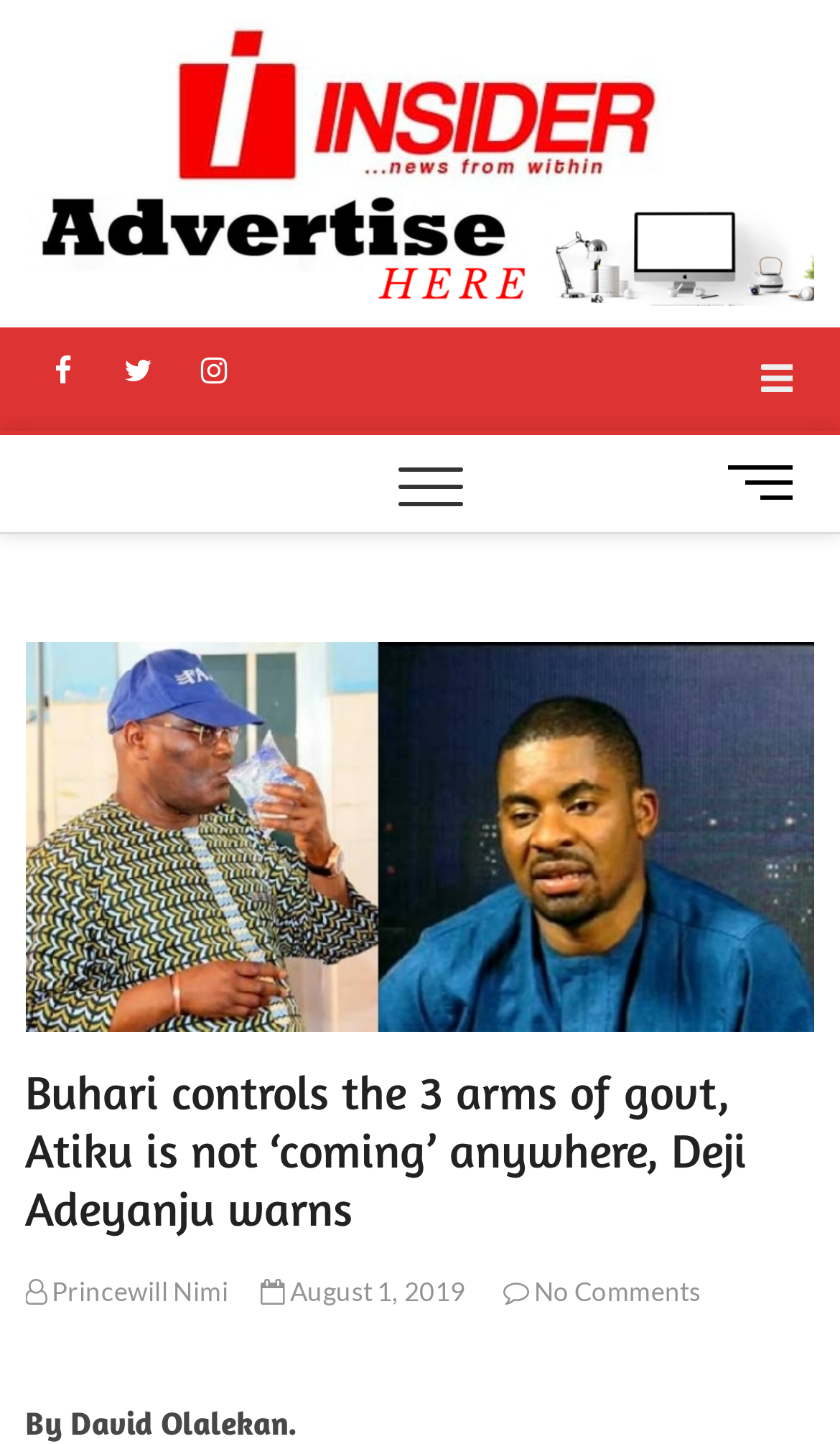Answer the question below using just one word or a short phrase: 
What is the date of the article?

August 1, 2019